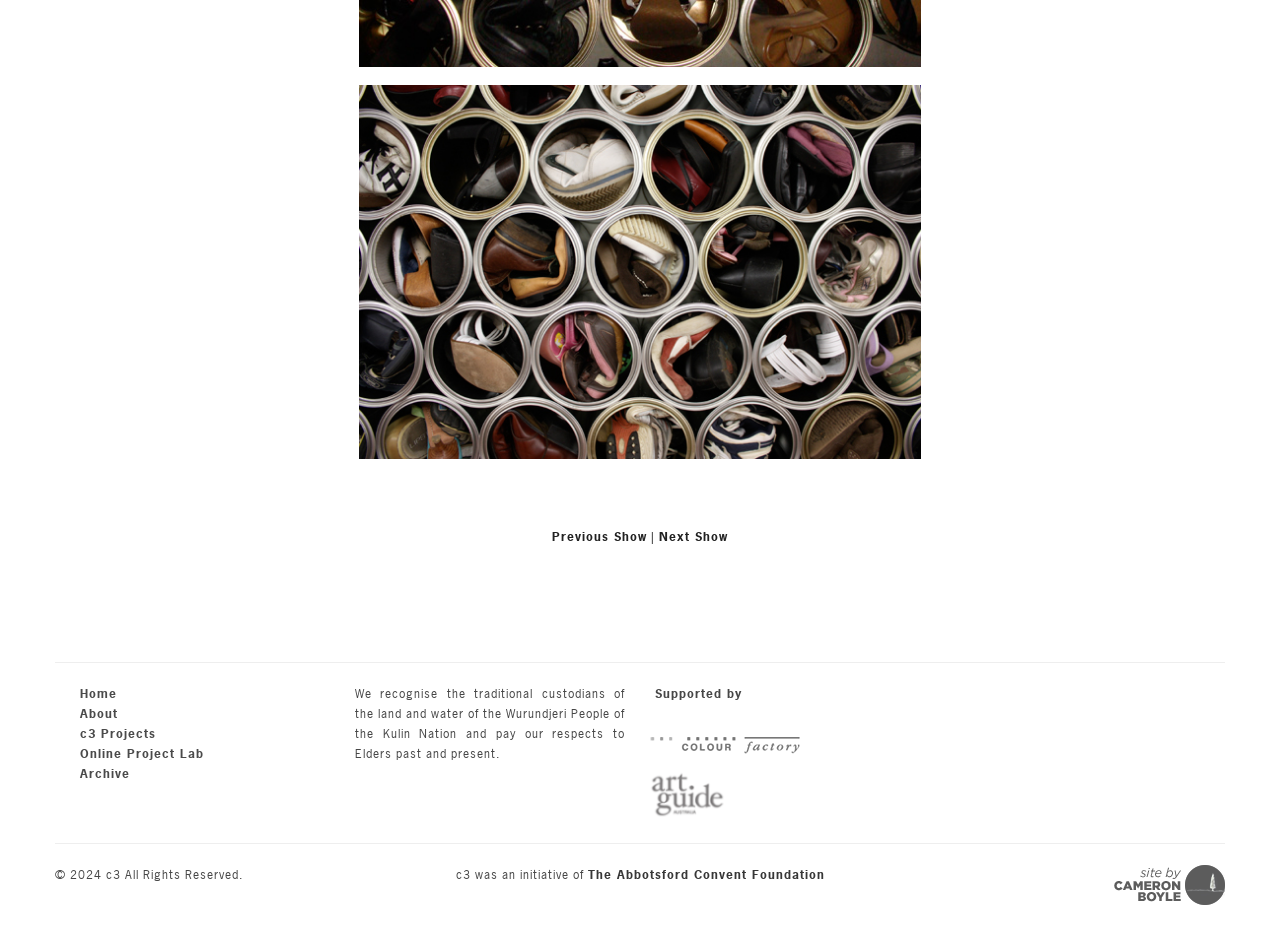Respond to the following question using a concise word or phrase: 
What is the name of the foundation mentioned in the webpage?

The Abbotsford Convent Foundation